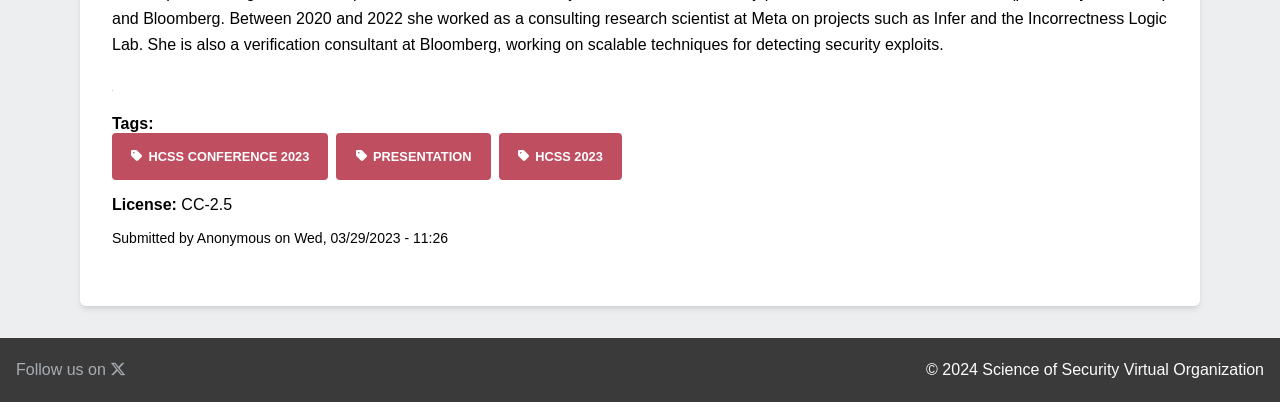What is the name of the conference?
Observe the image and answer the question with a one-word or short phrase response.

HCSS Conference 2023